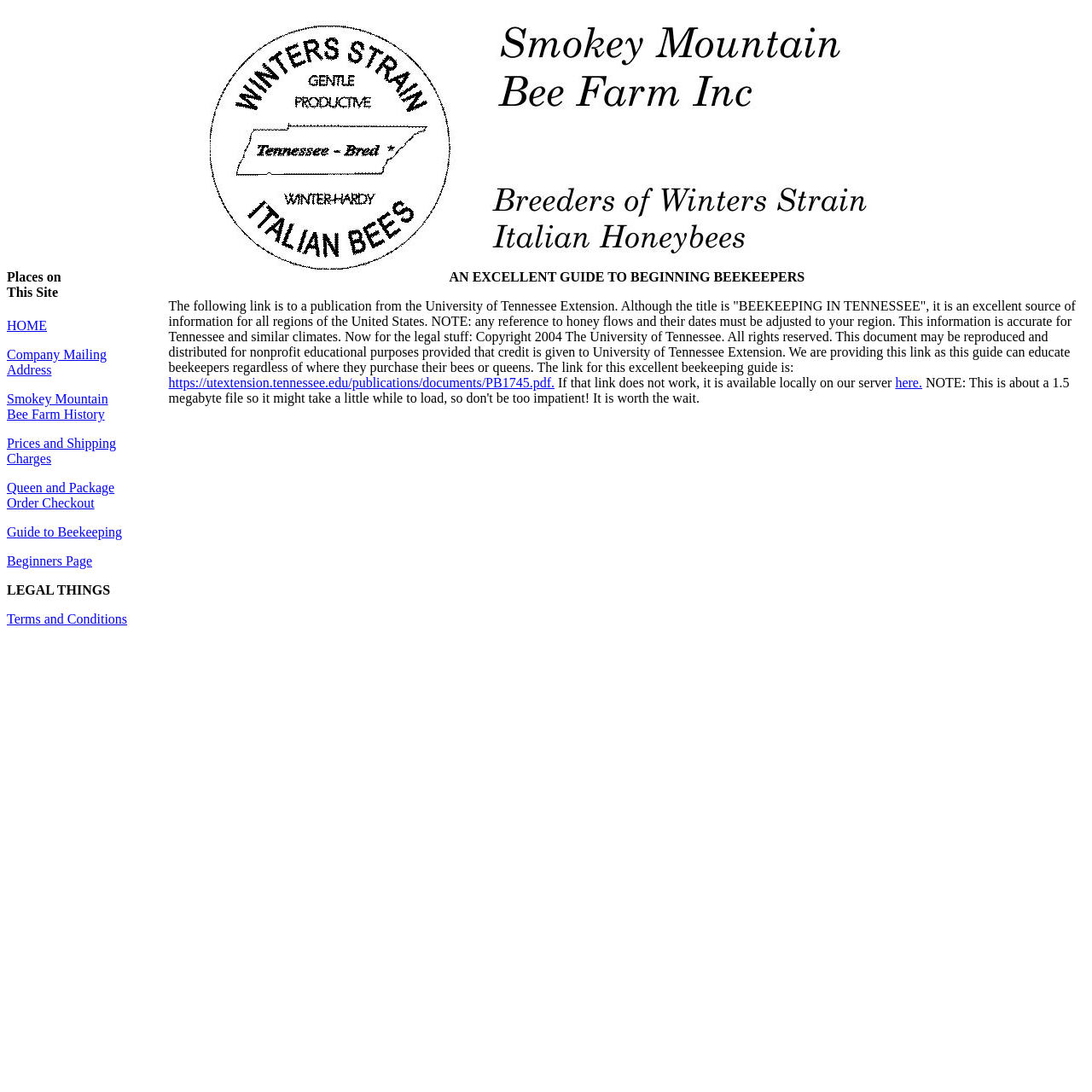Please identify the bounding box coordinates of the area that needs to be clicked to follow this instruction: "Open beekeeping guide from University of Tennessee".

[0.154, 0.344, 0.508, 0.357]